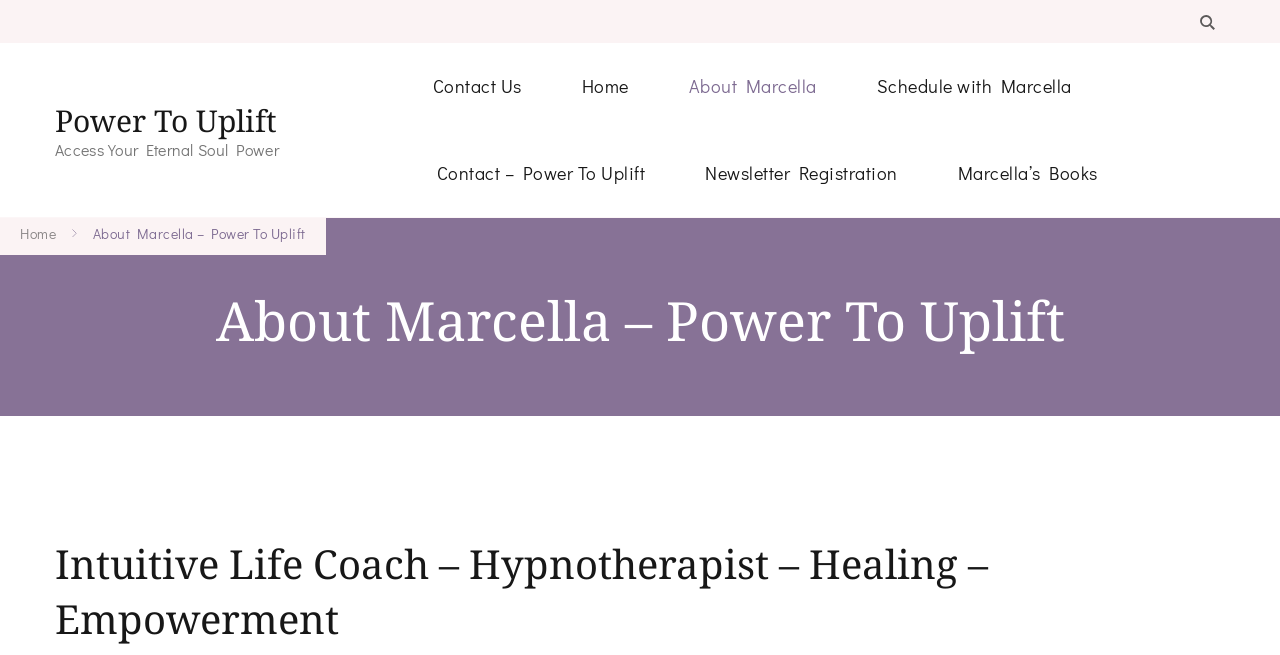Kindly respond to the following question with a single word or a brief phrase: 
Is there an image present on the webpage?

Yes